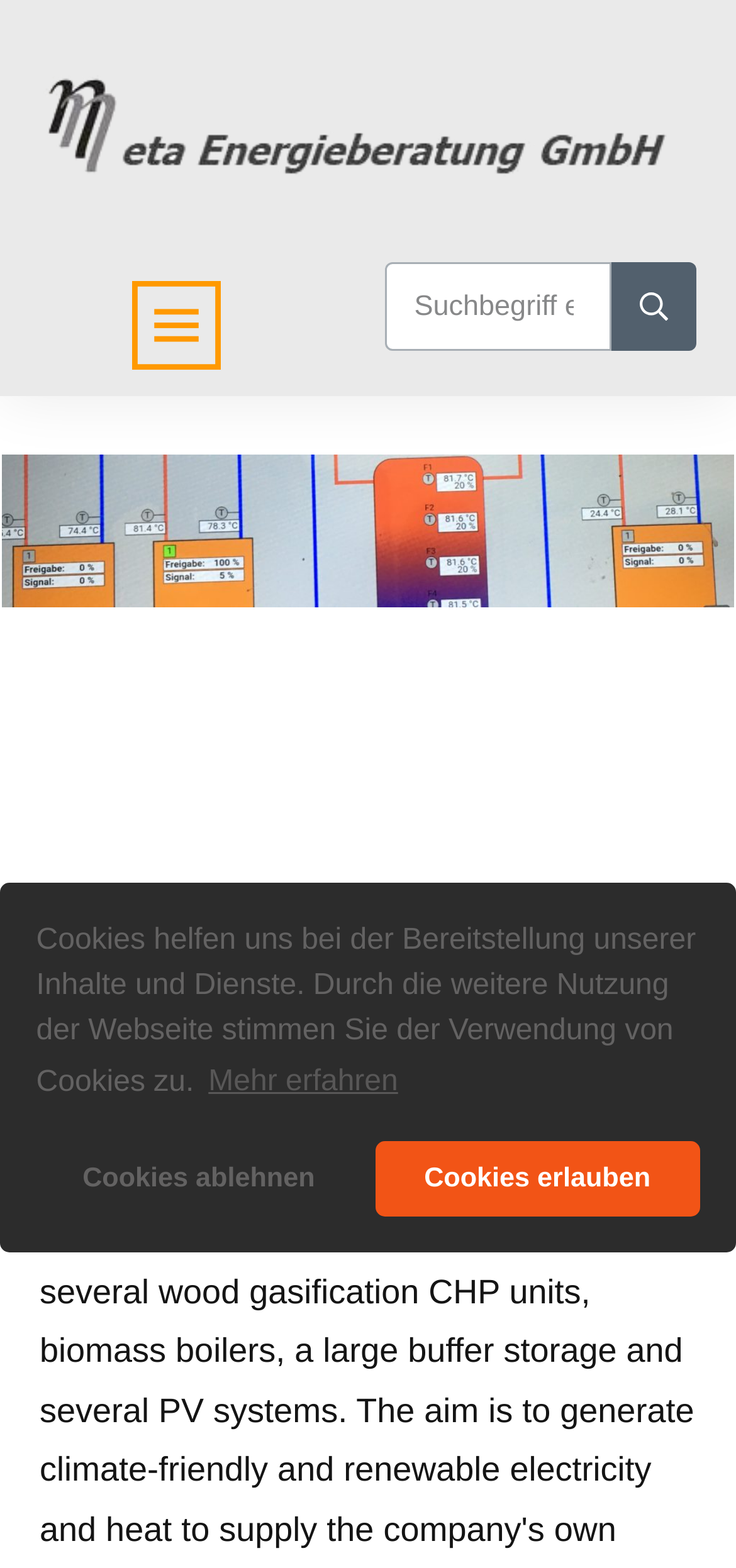What is the color of the background of the cookie consent dialog?
From the screenshot, supply a one-word or short-phrase answer.

White